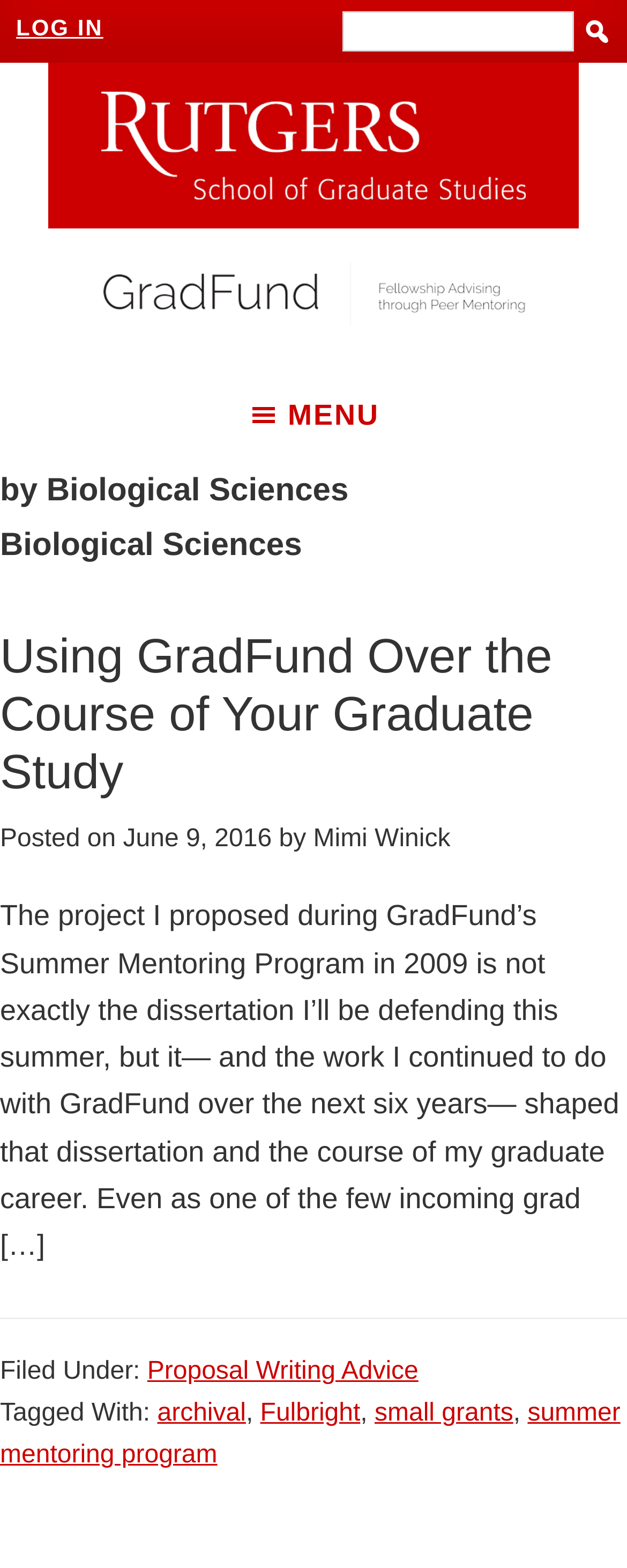Give a one-word or short-phrase answer to the following question: 
What is the title of the article?

Using GradFund Over the Course of Your Graduate Study